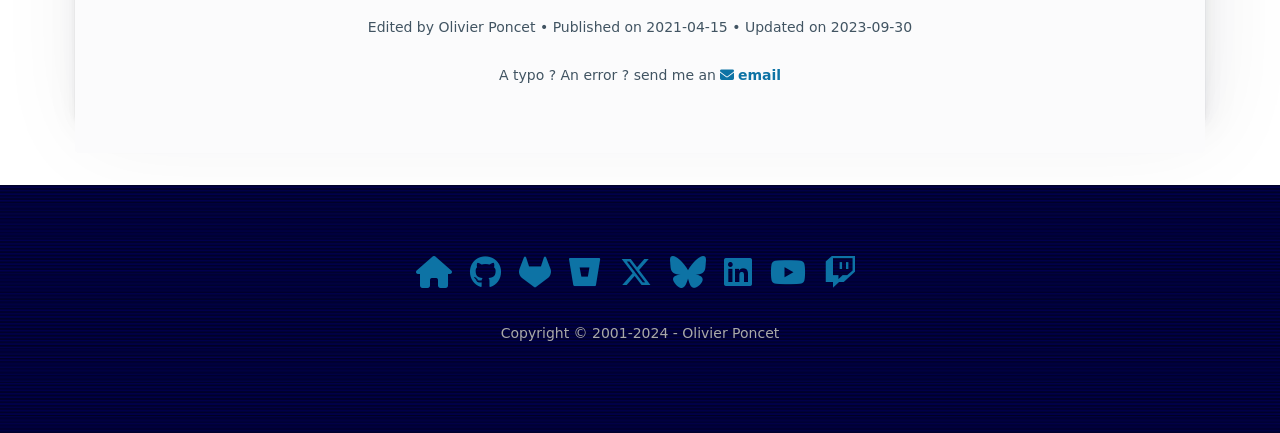Identify the bounding box coordinates of the section that should be clicked to achieve the task described: "click on the first icon".

[0.325, 0.586, 0.359, 0.674]